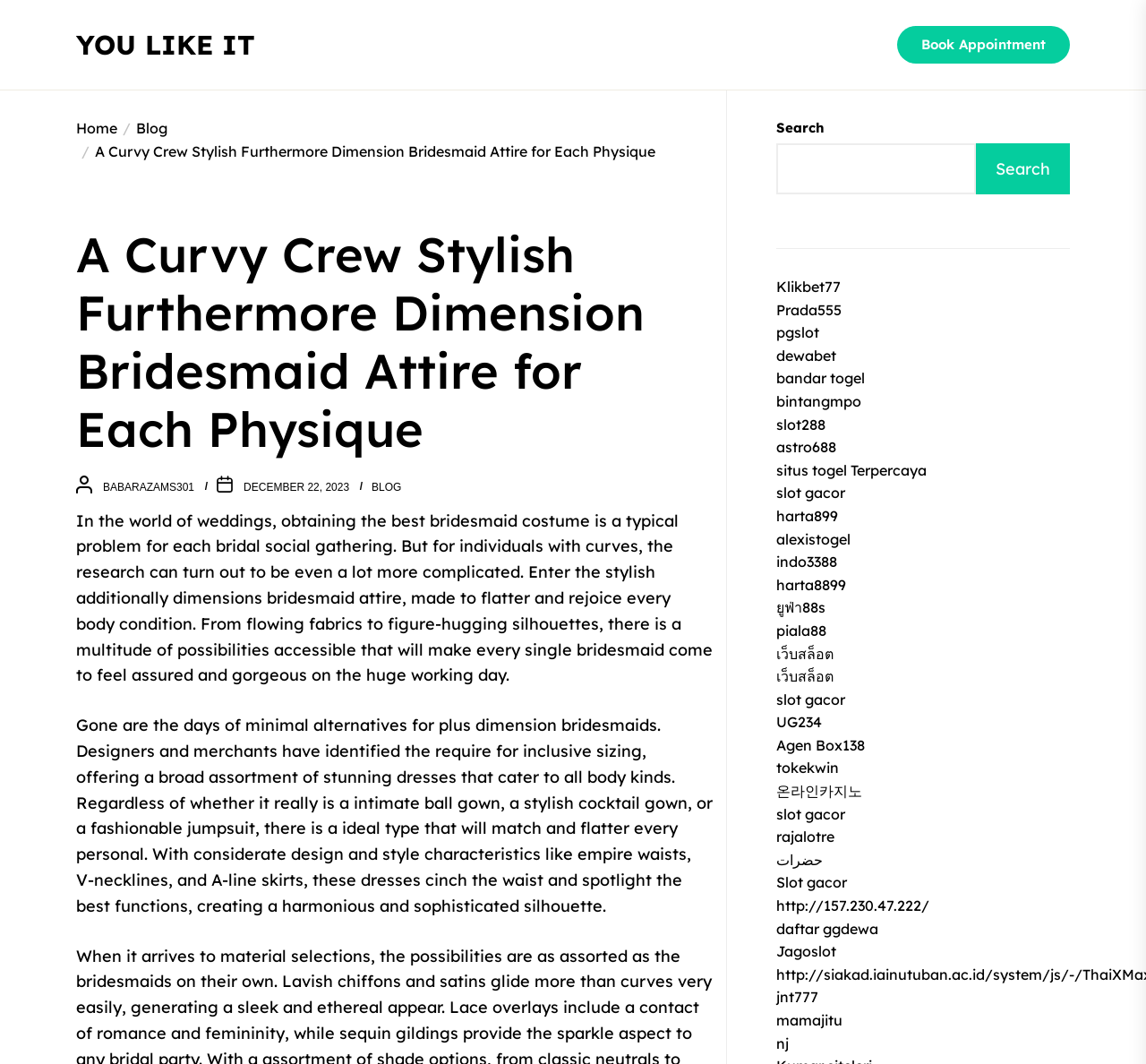Using the given description, provide the bounding box coordinates formatted as (top-left x, top-left y, bottom-right x, bottom-right y), with all values being floating point numbers between 0 and 1. Description: Slot gacor

[0.677, 0.821, 0.739, 0.838]